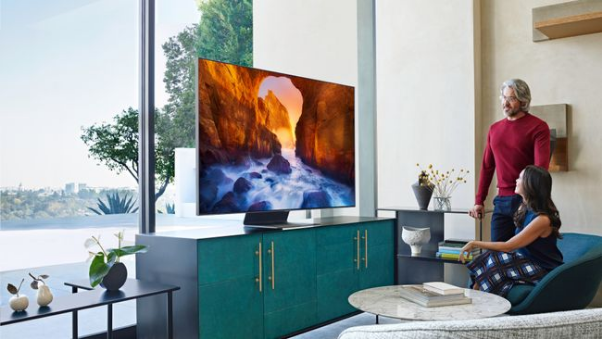Answer the question below with a single word or a brief phrase: 
What is the purpose of the TV in the setup?

centerpiece for entertainment